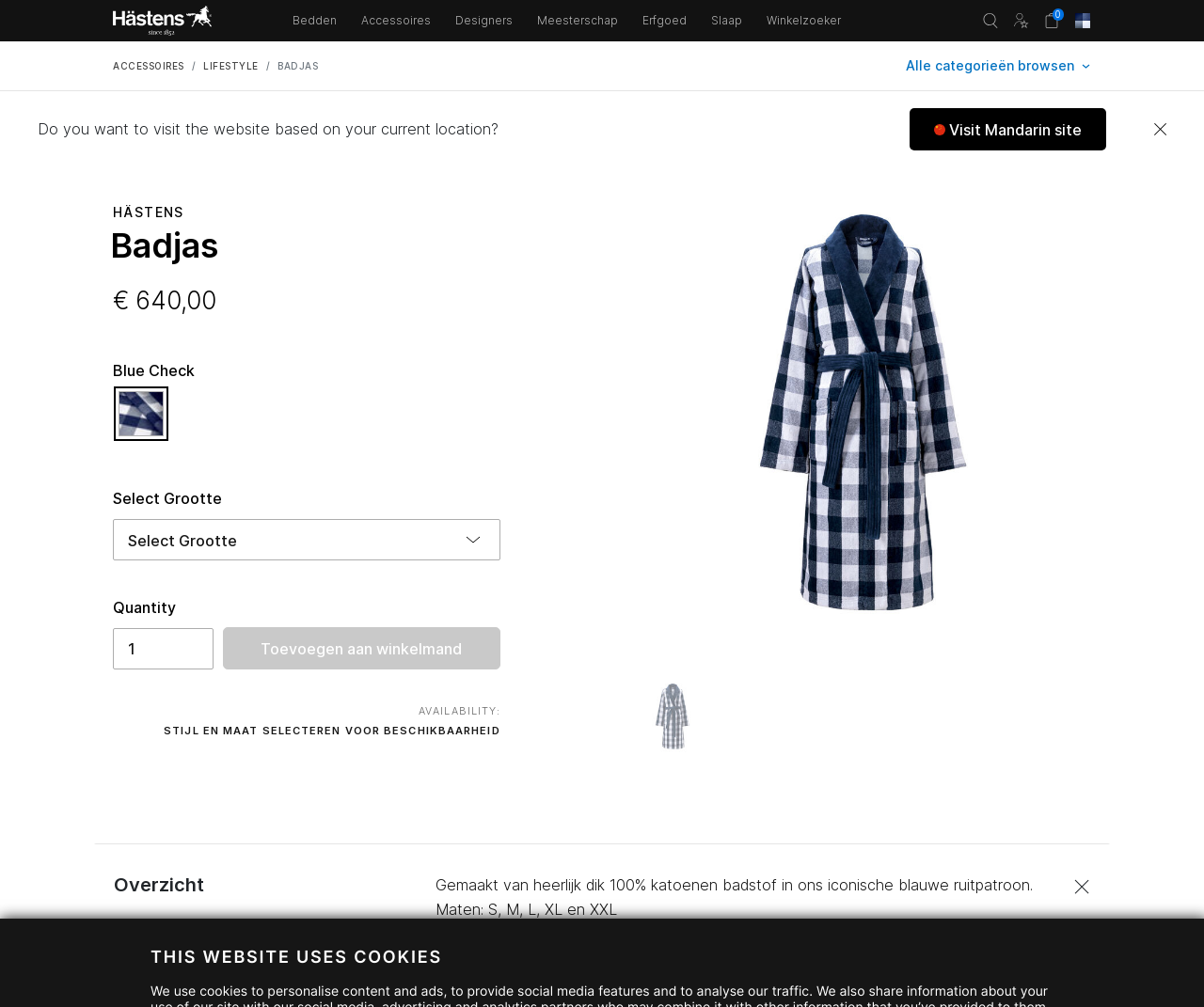Find and indicate the bounding box coordinates of the region you should select to follow the given instruction: "Select a size".

[0.094, 0.515, 0.415, 0.556]